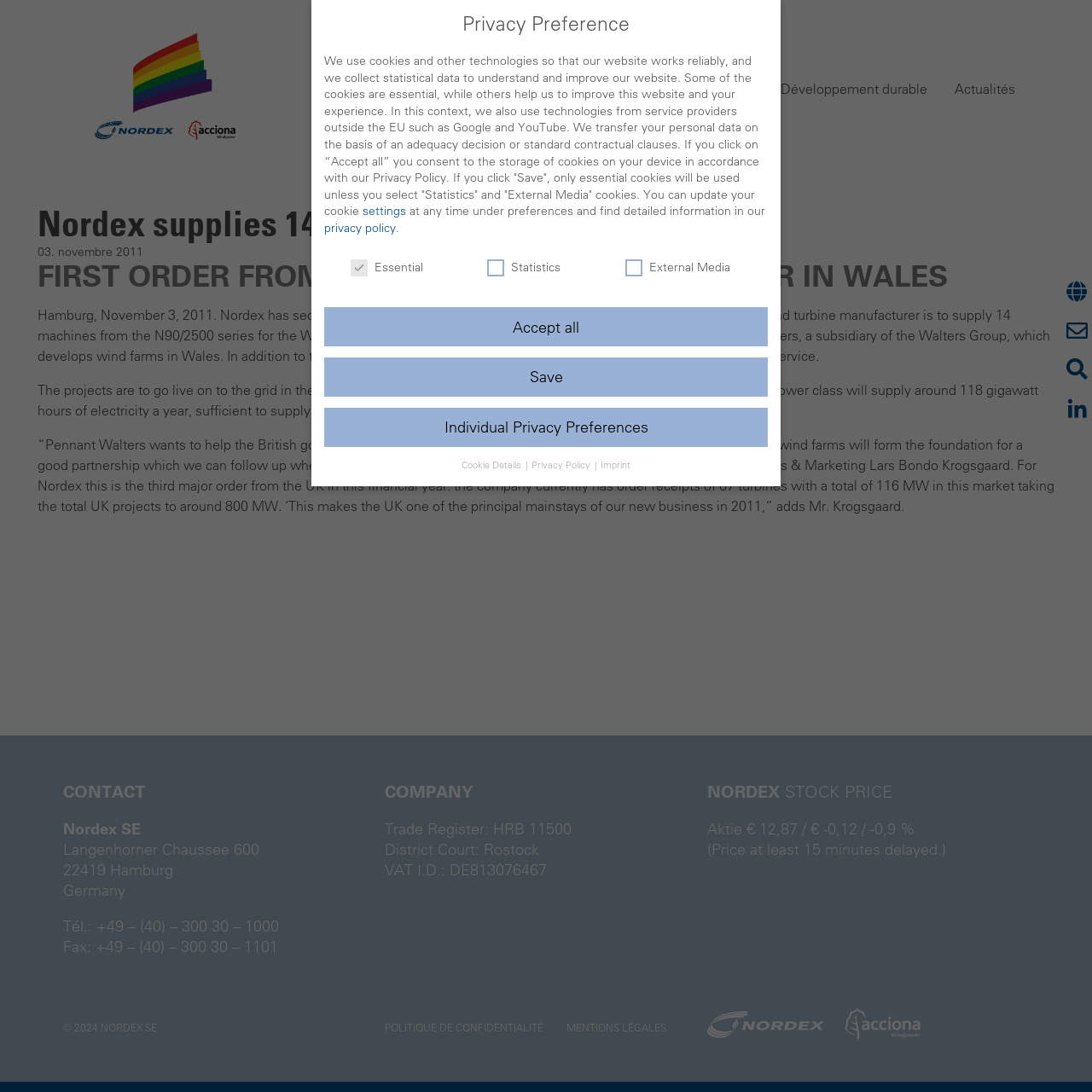Please identify the bounding box coordinates of the clickable area that will allow you to execute the instruction: "Click the 'Offres d’emploi' link".

[0.591, 0.065, 0.702, 0.097]